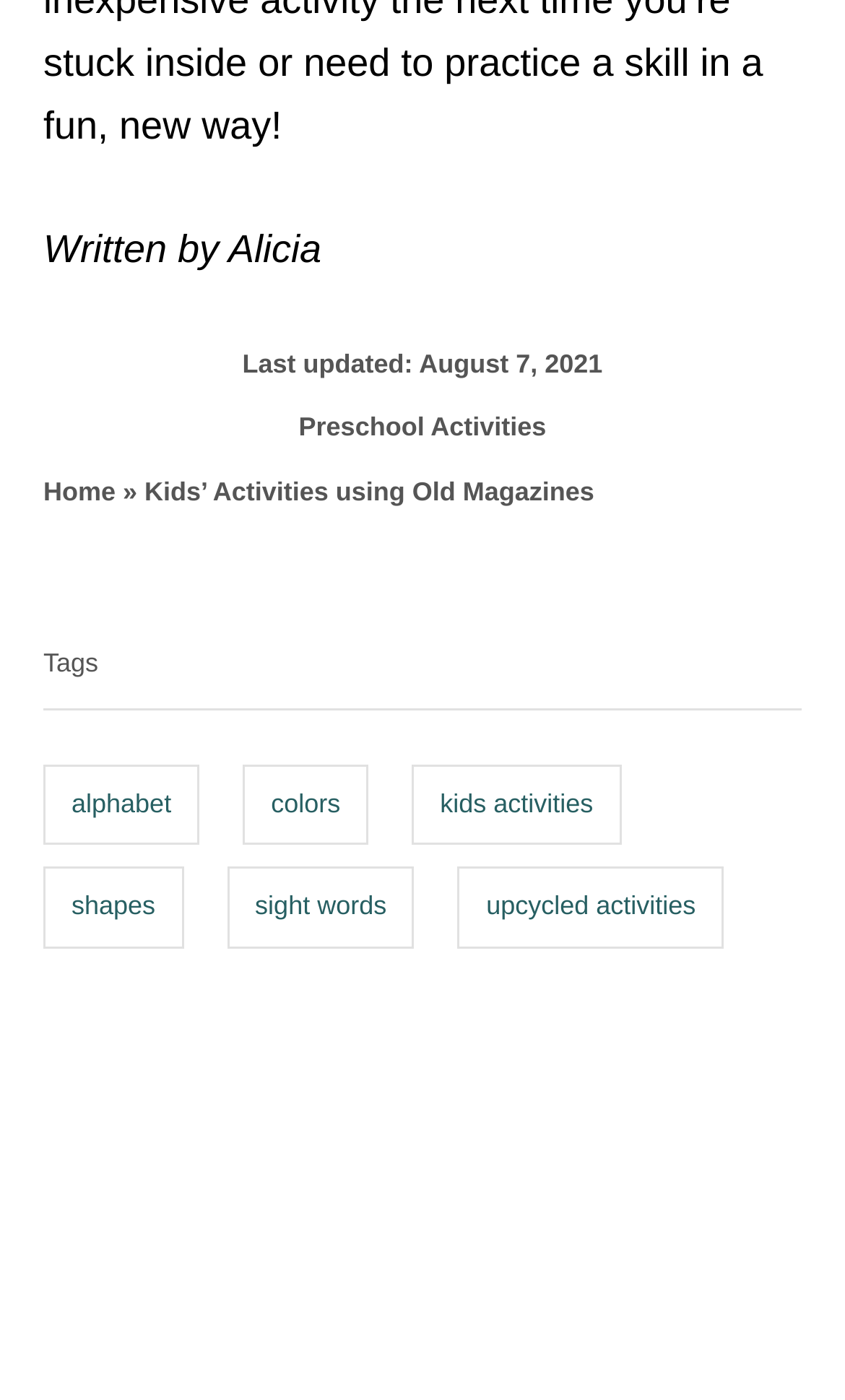Who wrote the post?
Please provide a detailed and thorough answer to the question.

The answer can be found in the static text element 'Written by Alicia' at the top of the webpage, which indicates the author of the post.